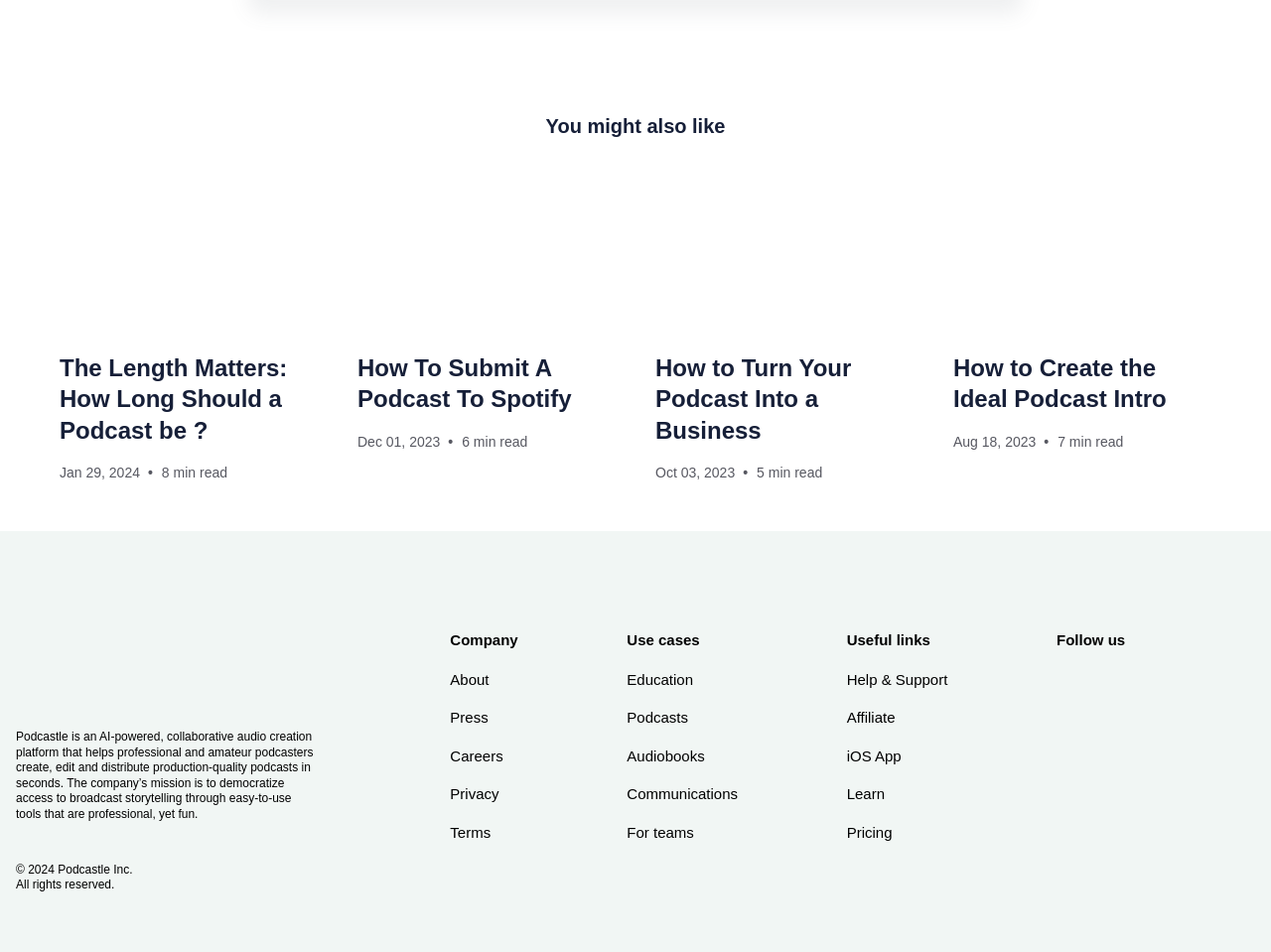Respond with a single word or phrase for the following question: 
What is the copyright year?

2024